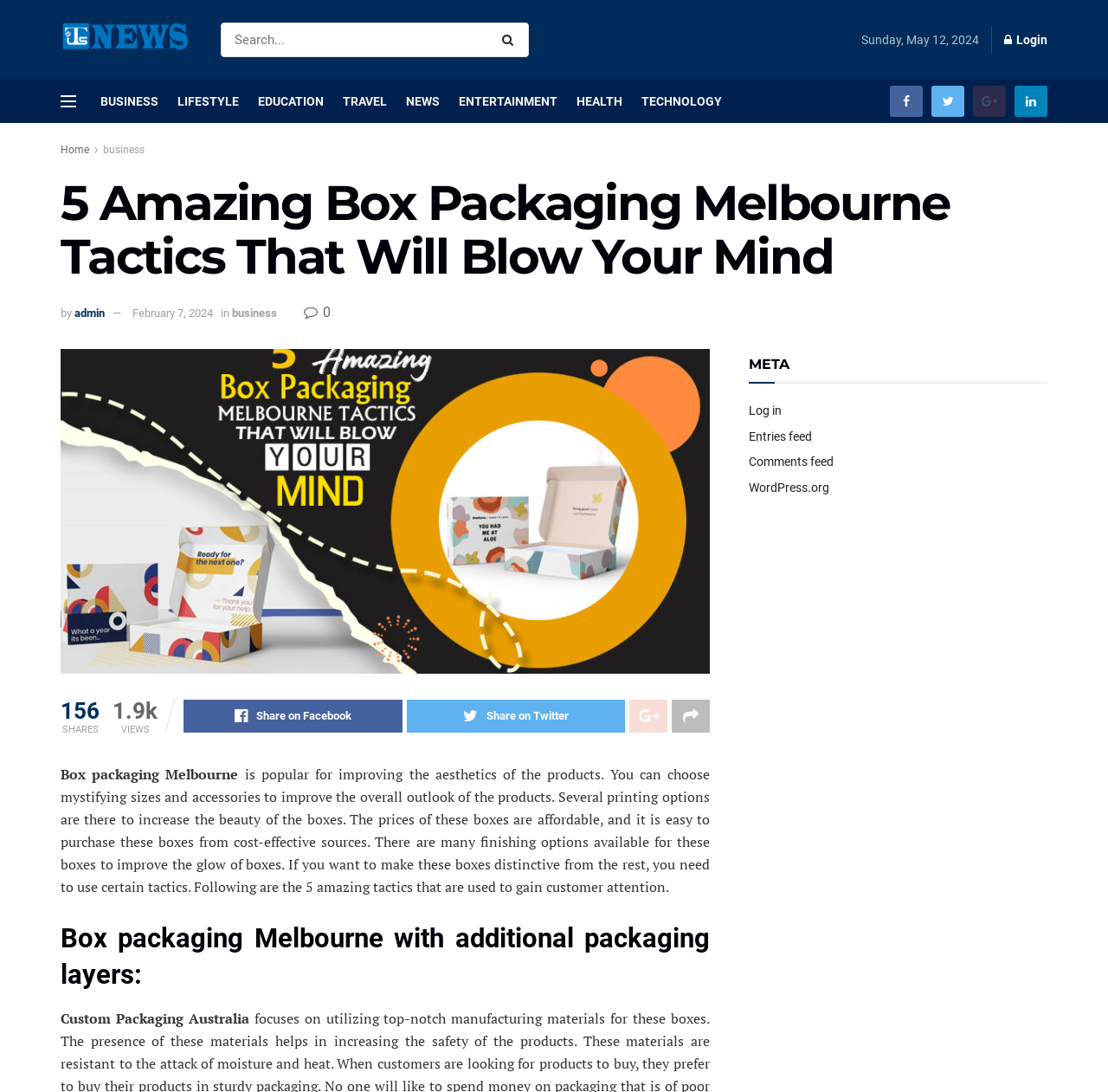What is the author of the article?
Give a one-word or short-phrase answer derived from the screenshot.

admin